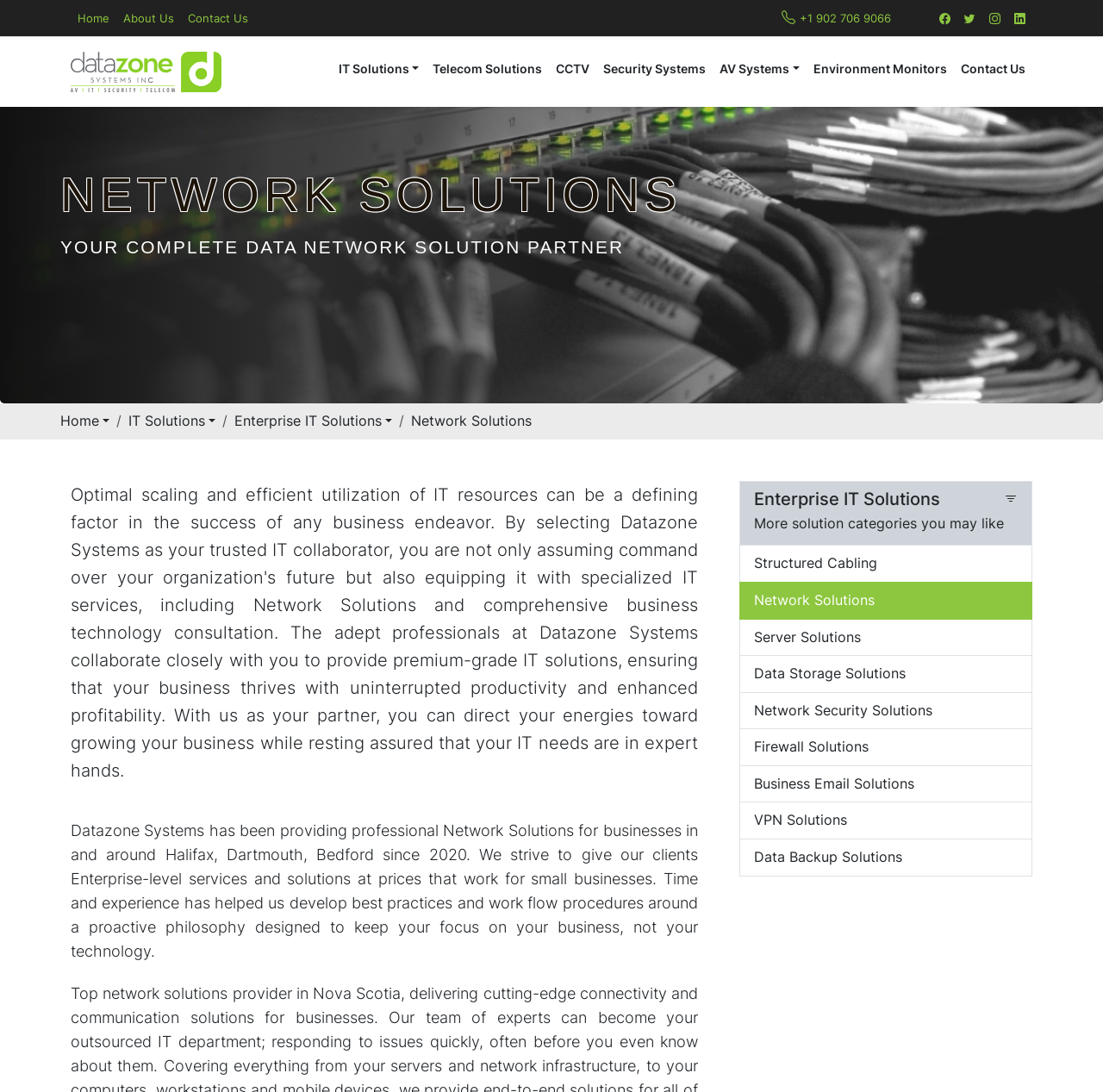Locate the bounding box coordinates of the element to click to perform the following action: 'Contact Us'. The coordinates should be given as four float values between 0 and 1, in the form of [left, top, right, bottom].

[0.164, 0.011, 0.231, 0.023]